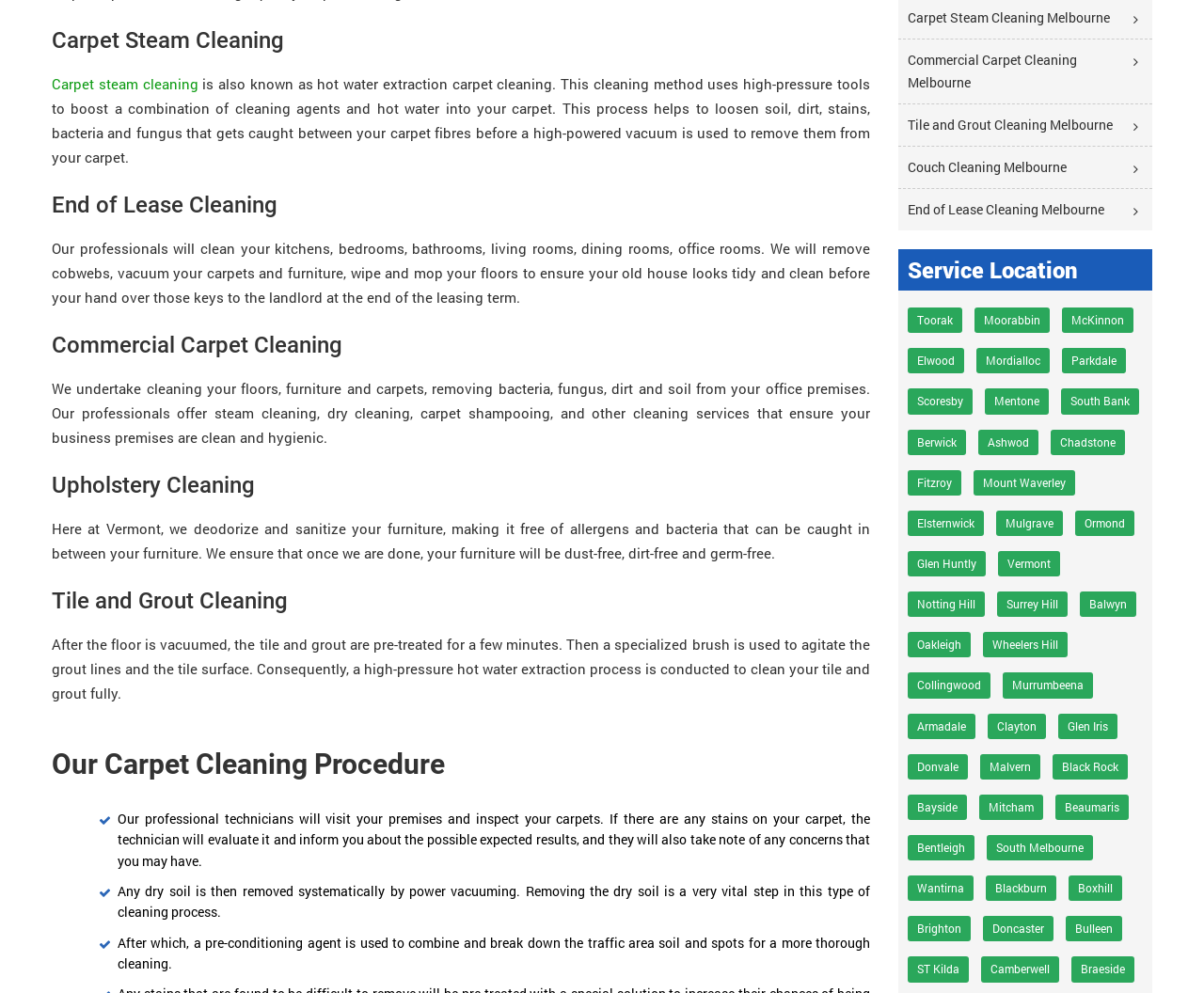Predict the bounding box of the UI element based on the description: "Strategic Development". The coordinates should be four float numbers between 0 and 1, formatted as [left, top, right, bottom].

None